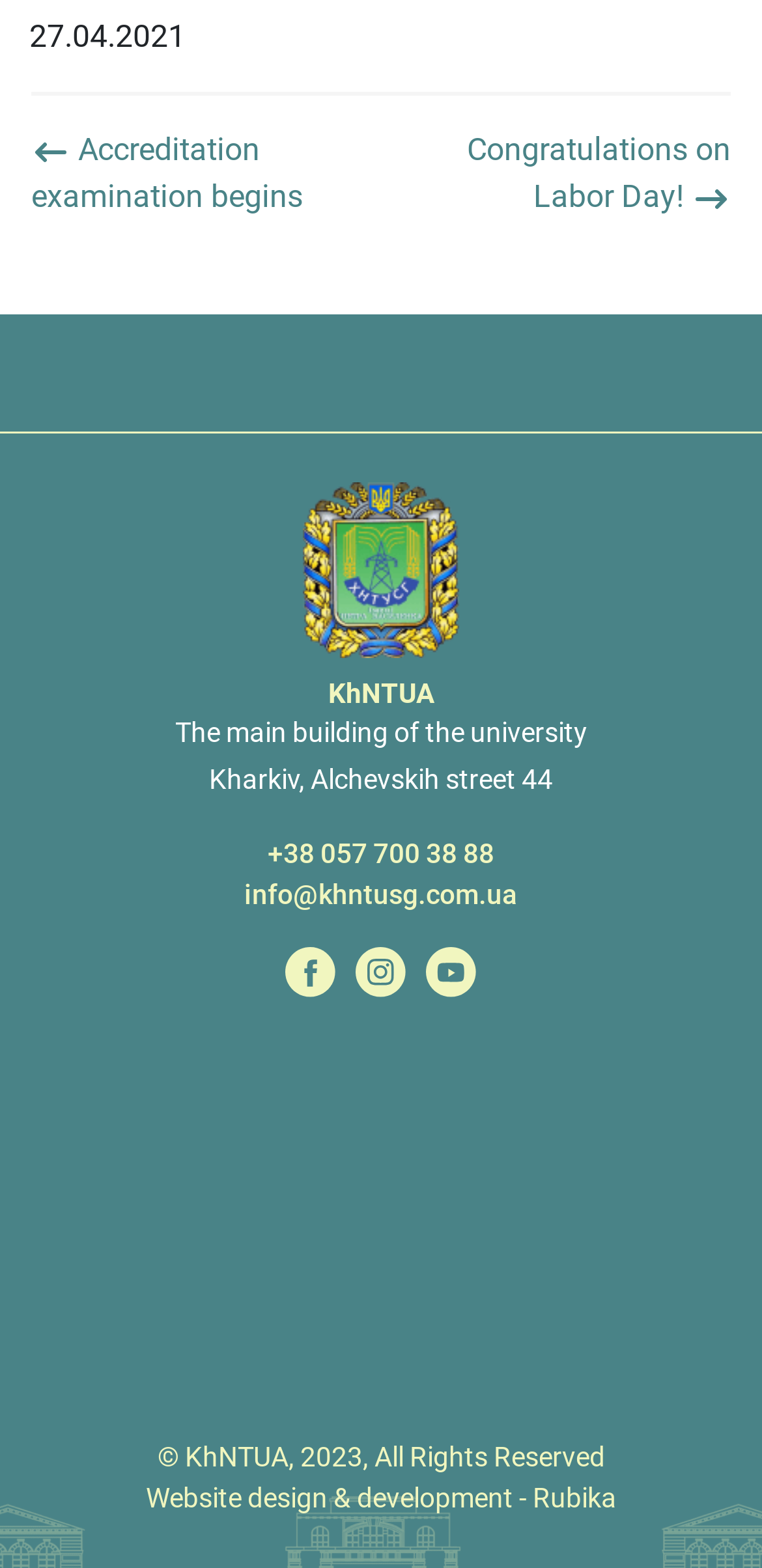Based on the element description "Rubika", predict the bounding box coordinates of the UI element.

[0.699, 0.946, 0.809, 0.966]